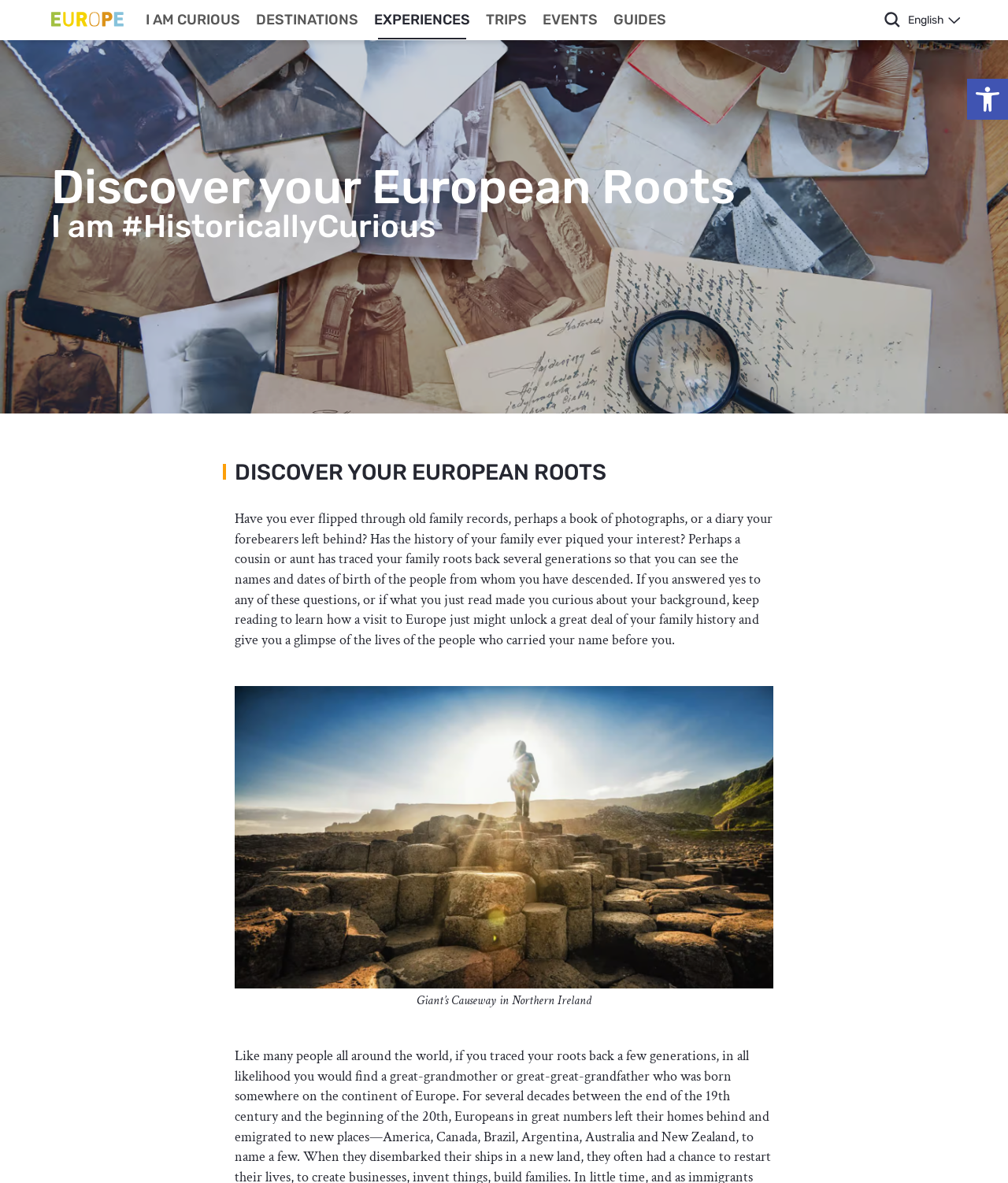Show me the bounding box coordinates of the clickable region to achieve the task as per the instruction: "Explore destinations".

[0.246, 0.0, 0.363, 0.033]